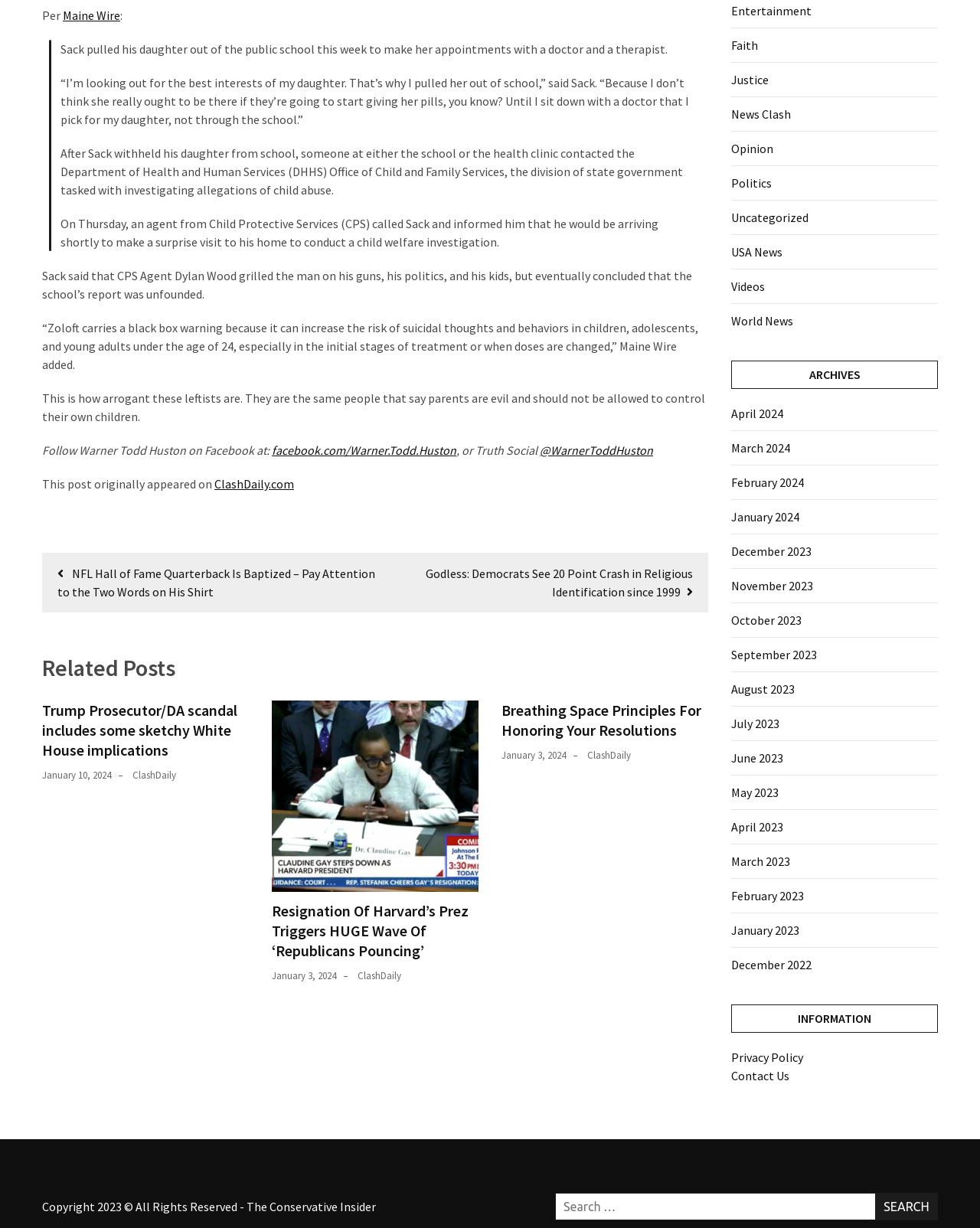Locate the bounding box coordinates of the element I should click to achieve the following instruction: "Click on 'Download-Managers'".

None